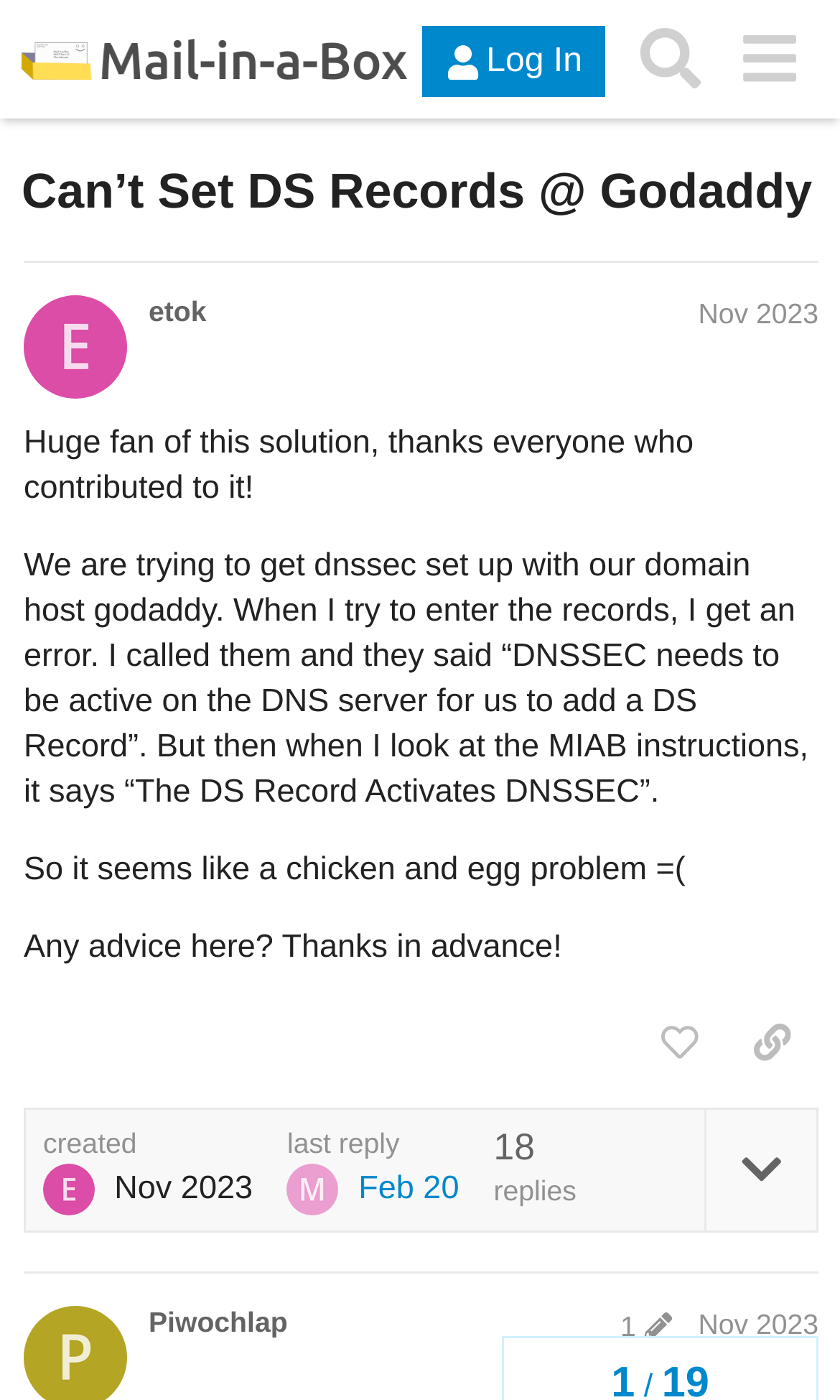Please determine the main heading text of this webpage.

Can’t Set DS Records @ Godaddy